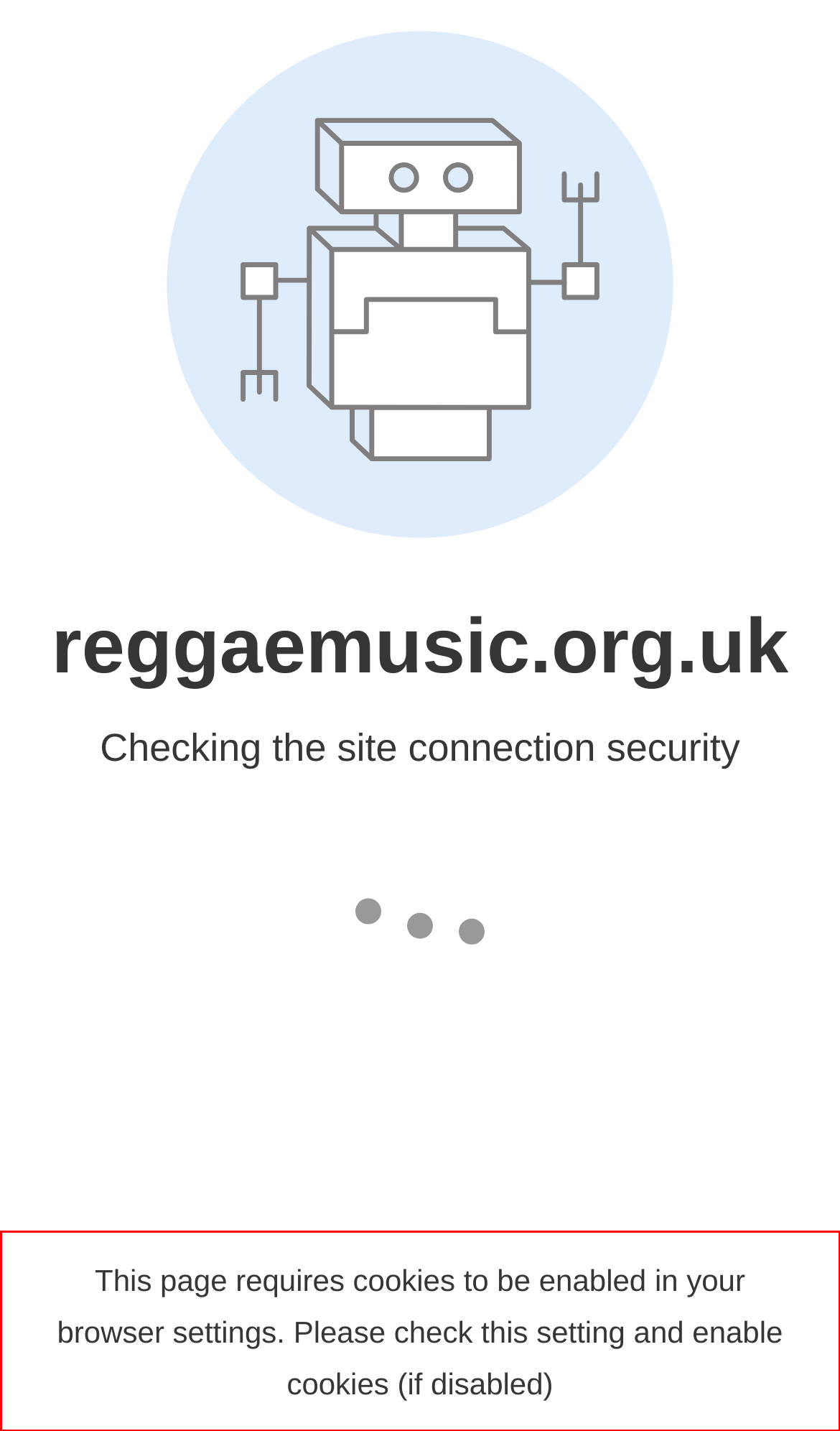Using OCR, extract the text content found within the red bounding box in the given webpage screenshot.

This page requires cookies to be enabled in your browser settings. Please check this setting and enable cookies (if disabled)